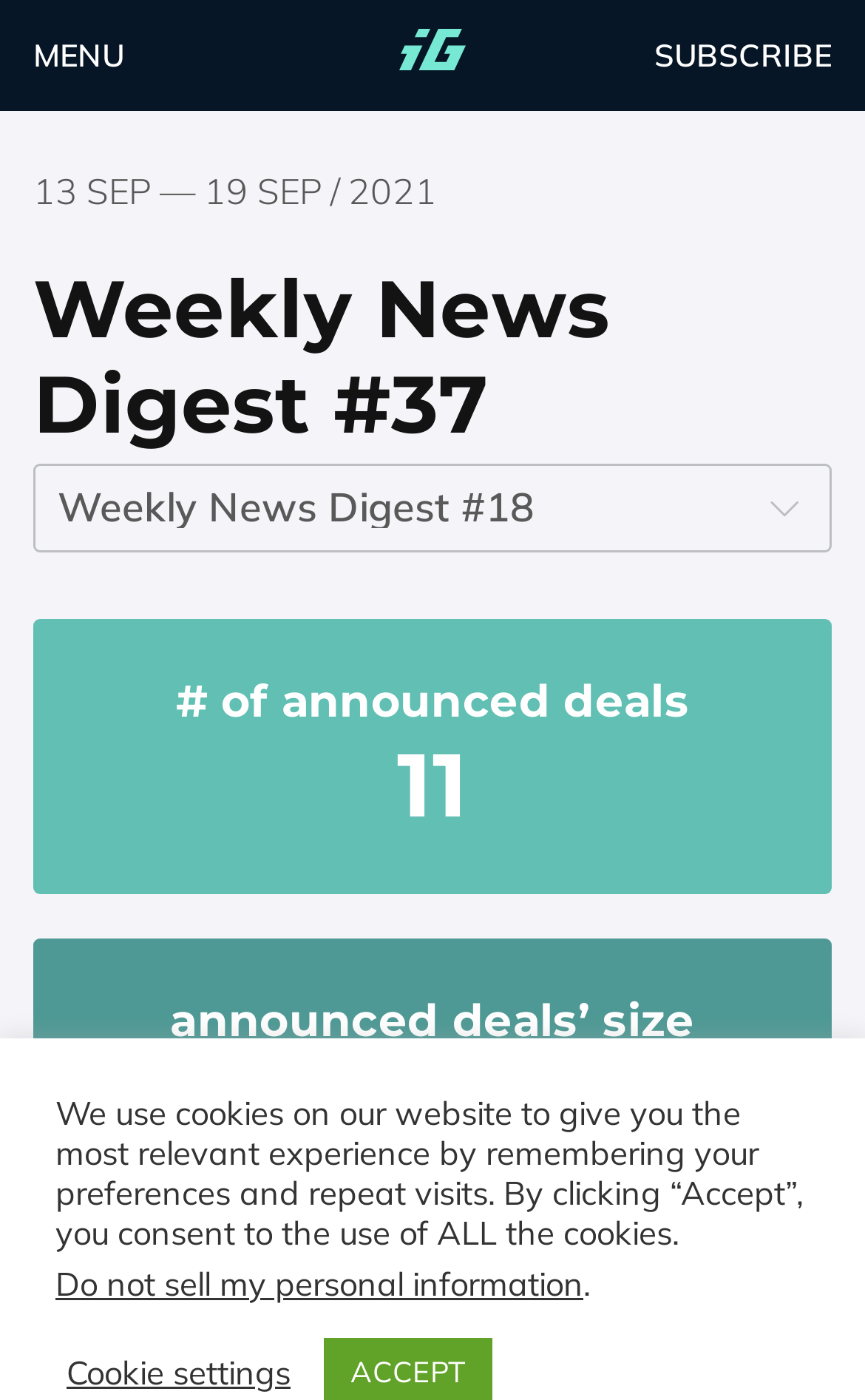Give a concise answer using only one word or phrase for this question:
What is the date range of the weekly digest?

13 SEP — 19 SEP / 2021